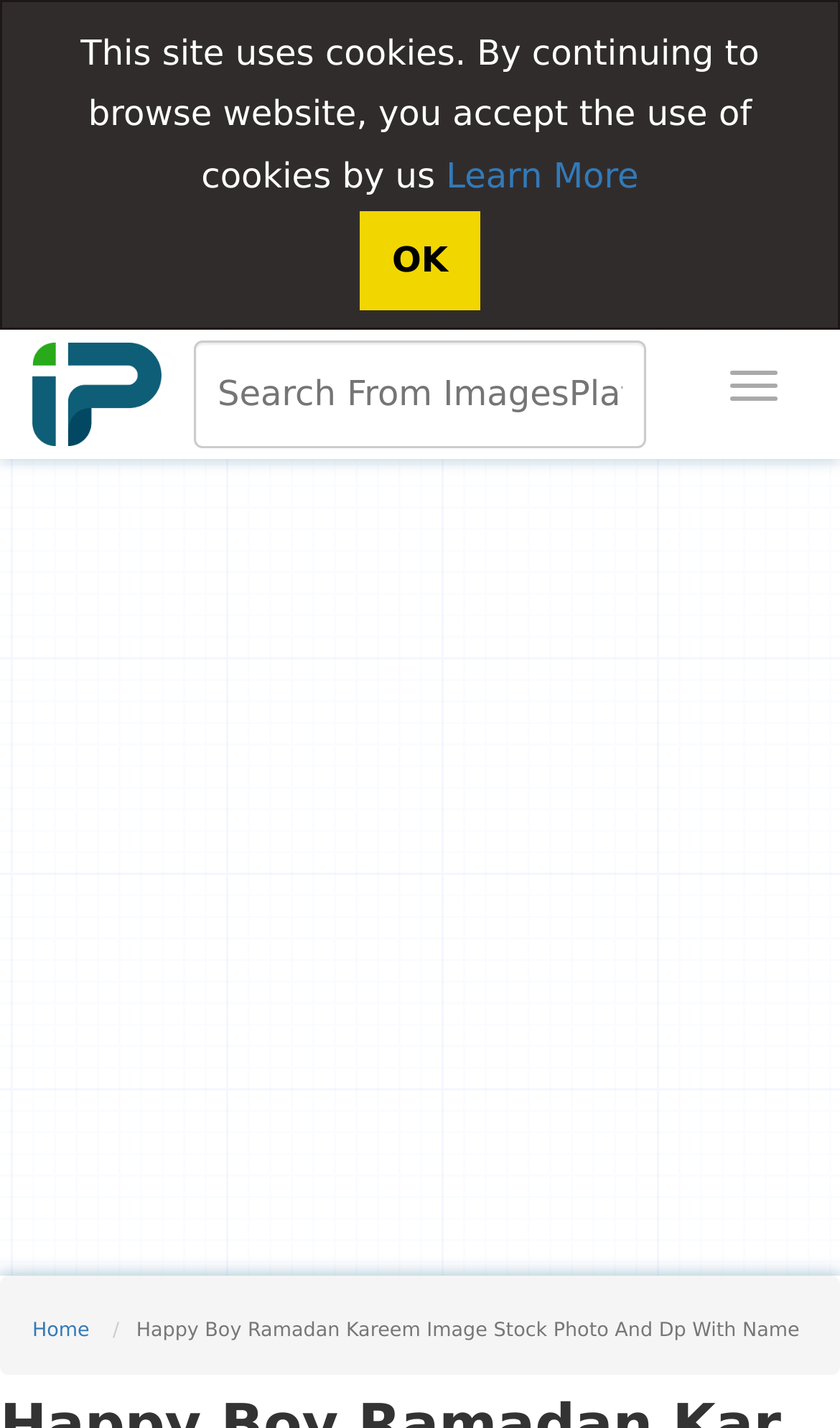How many buttons are at the top of the webpage? Look at the image and give a one-word or short phrase answer.

2